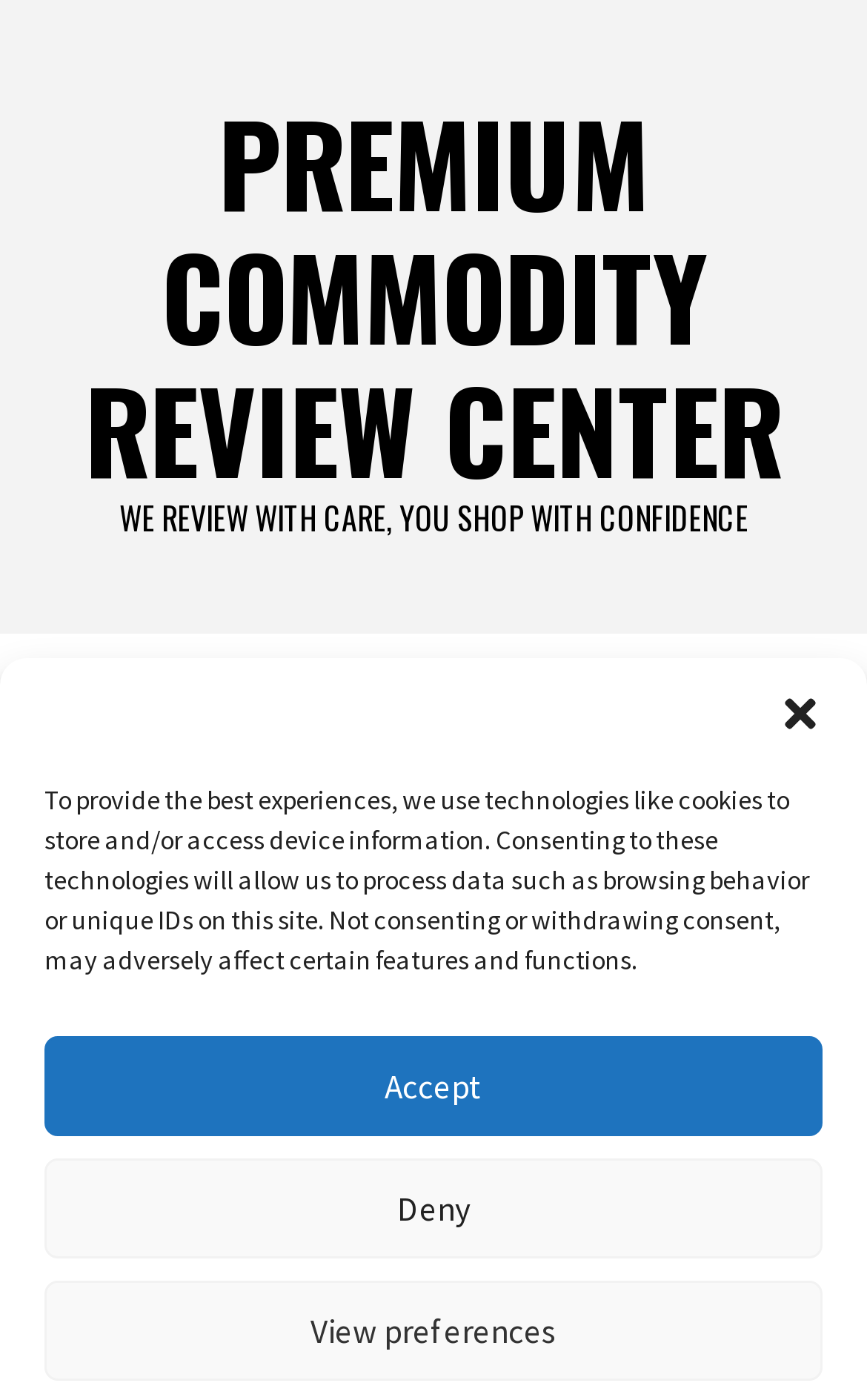Locate and generate the text content of the webpage's heading.

Upsimples Home Floating Shelves: Add the Perfect Touch to Your Home Décor